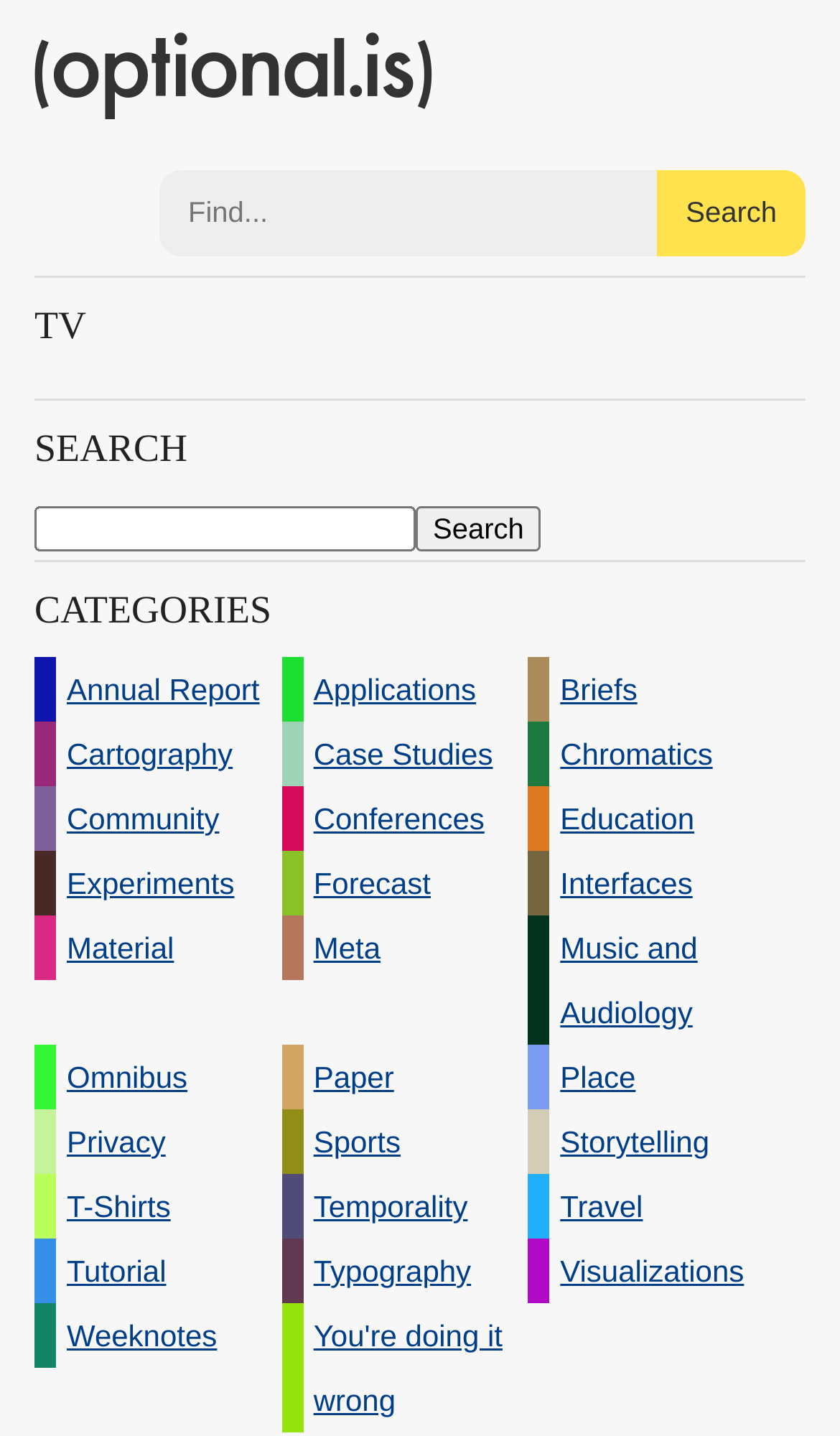Offer a comprehensive description of the webpage’s content and structure.

This webpage appears to be a portal or a hub for various categories of content, with a strong focus on TV-related topics. At the top-left corner, there is a link to the website's homepage, labeled "(optional.is)". 

Below the homepage link, there is a search box with a "Find..." placeholder text, accompanied by a "Search" button to its right. 

The main content area is divided into sections, each with a heading. The first section is labeled "TV", followed by a "SEARCH" section, which contains a textbox and a "Search" button. 

The next section is titled "CATEGORIES", which lists numerous links to various categories, such as "Annual Report", "Applications", "Briefs", and many more, arranged in a grid-like pattern. These links are organized in a vertical column, with multiple links per row. 

There are no images on the page. The overall layout is organized, with clear headings and concise text, making it easy to navigate and find specific categories.